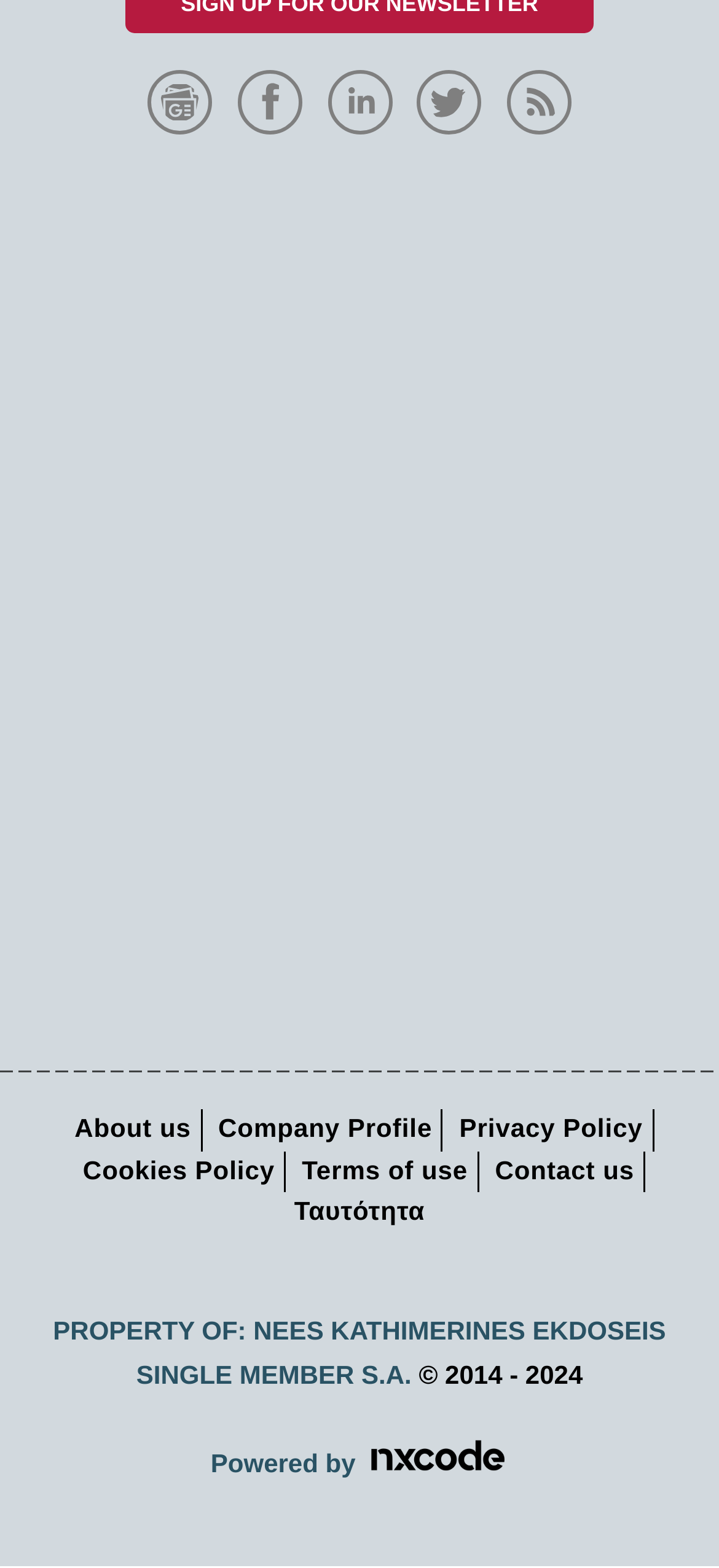Determine the bounding box coordinates for the clickable element to execute this instruction: "Visit Kathimerini.gr on Linkedin". Provide the coordinates as four float numbers between 0 and 1, i.e., [left, top, right, bottom].

[0.455, 0.056, 0.554, 0.074]